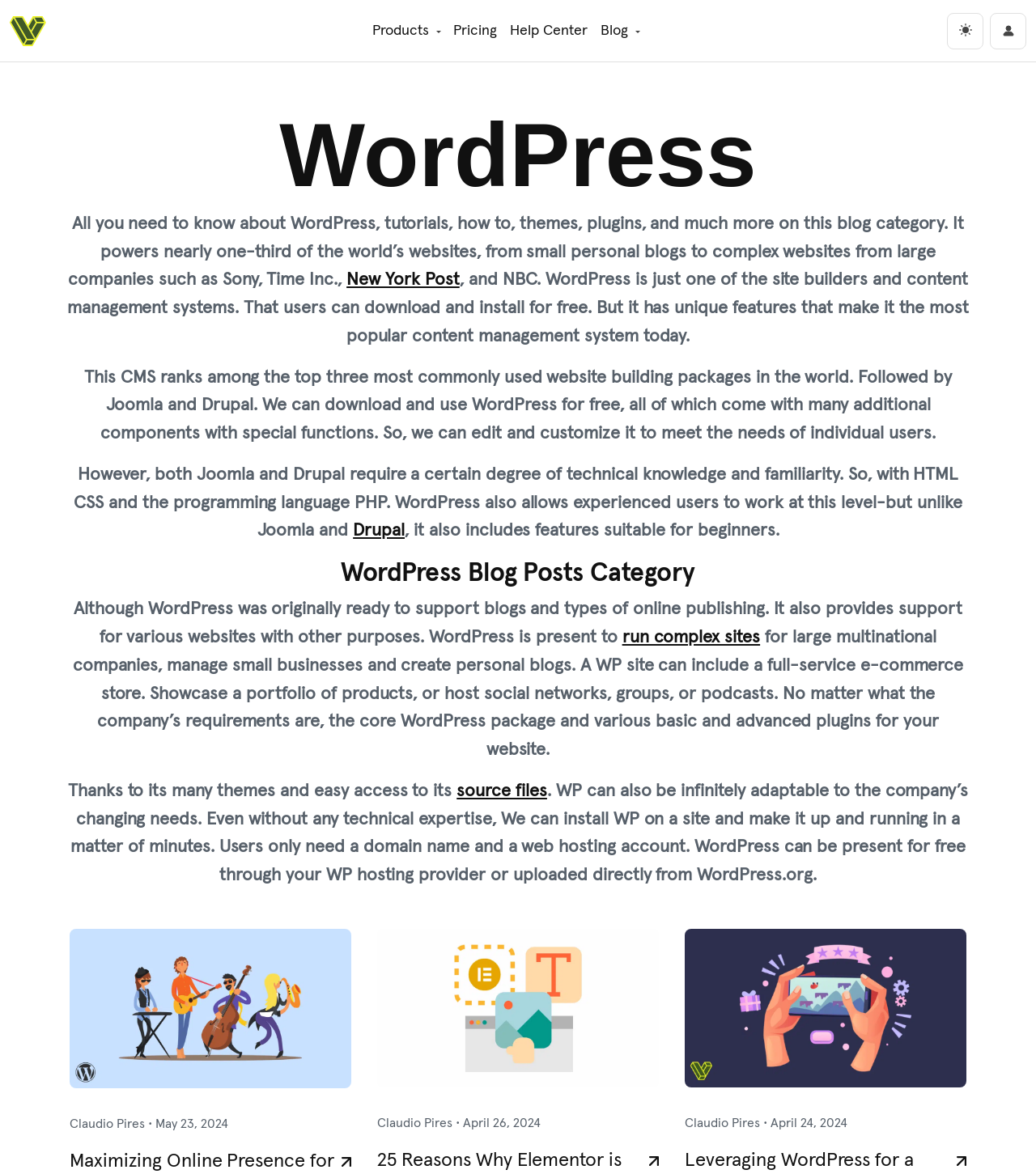What is the name of the content management system that allows experienced users to work at the level of HTML, CSS, and PHP?
Please provide a single word or phrase answer based on the image.

WordPress